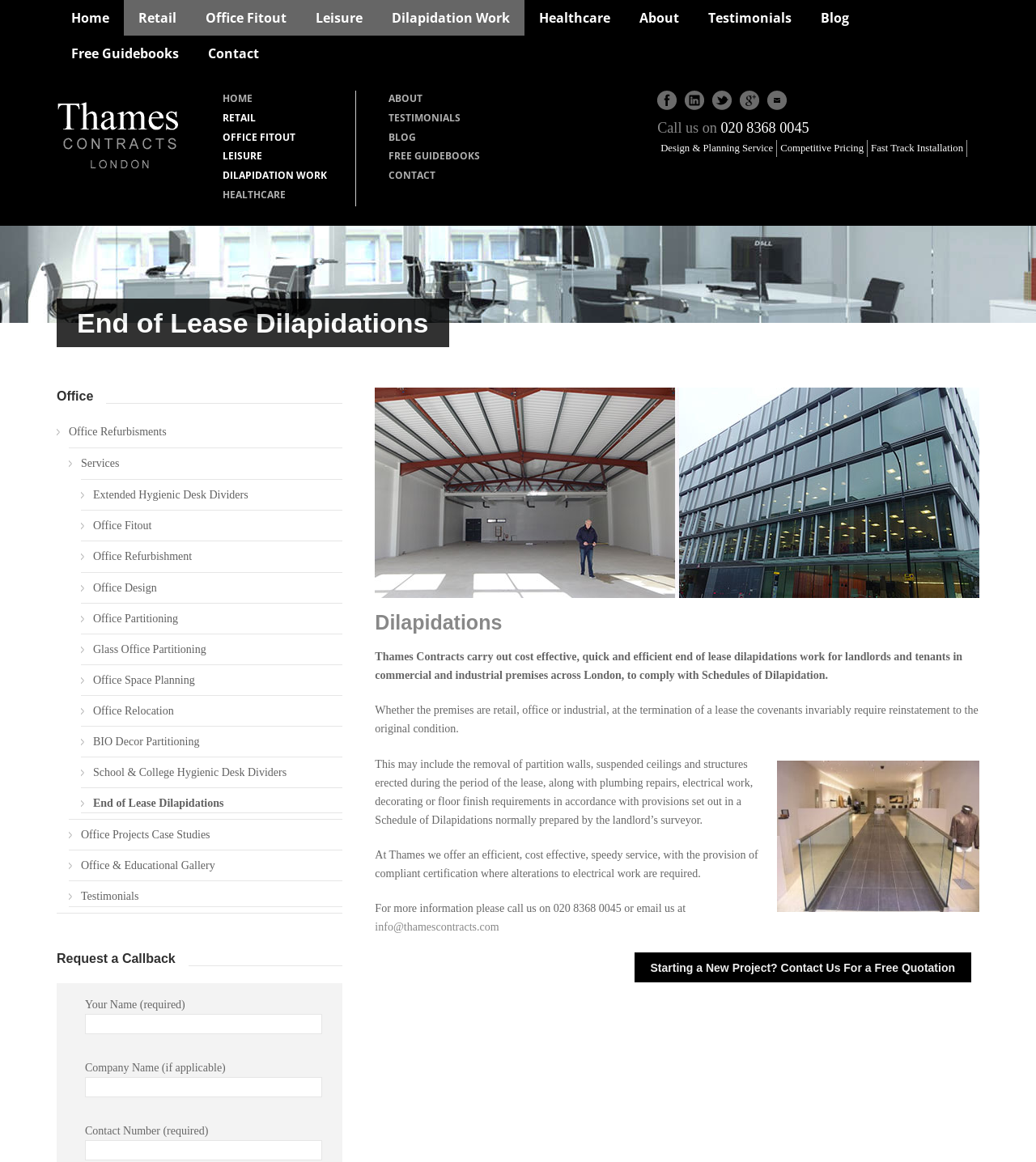Answer the question briefly using a single word or phrase: 
What social media platforms does Thames Contracts have?

Facebook, LinkedIn, Twitter, Google Plus